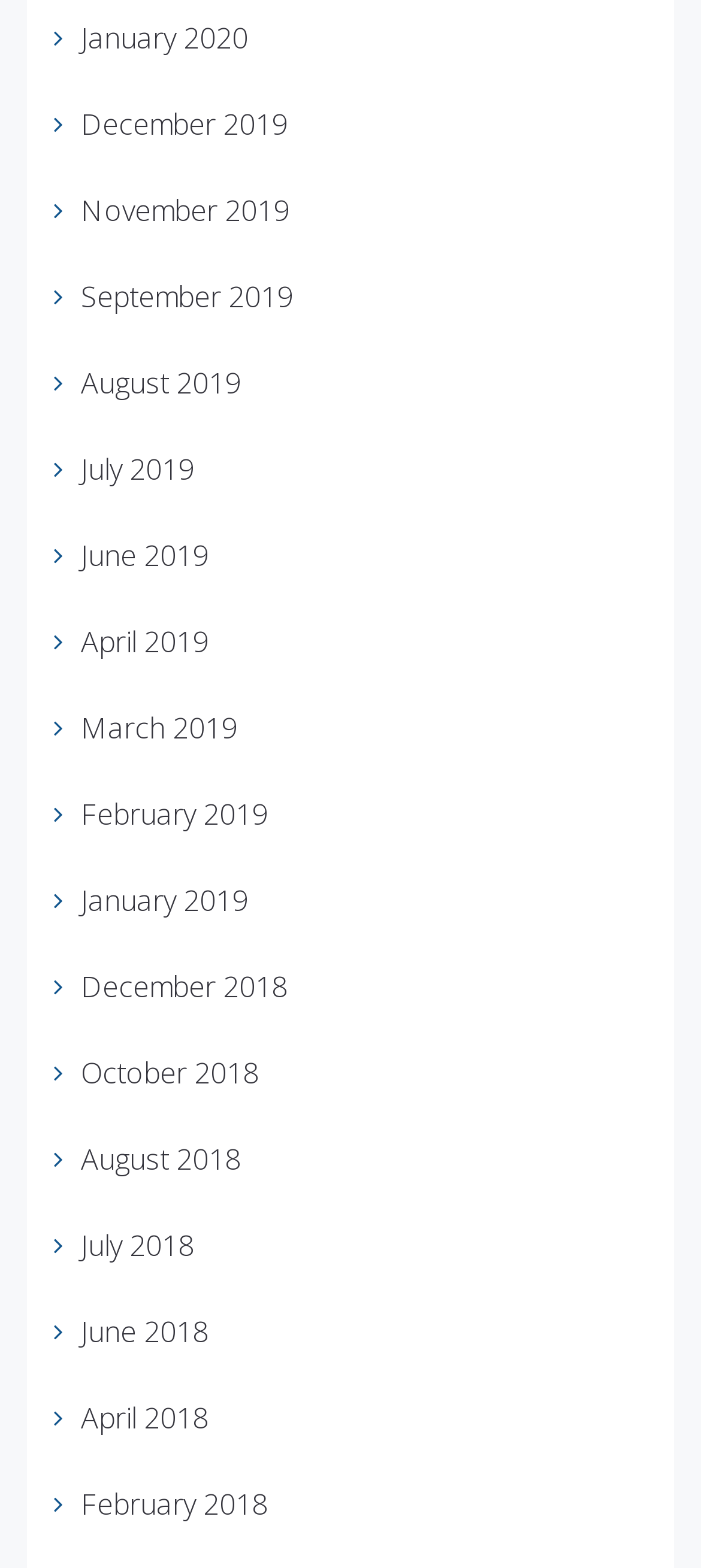Locate the bounding box coordinates of the segment that needs to be clicked to meet this instruction: "view January 2019".

[0.115, 0.561, 0.354, 0.587]